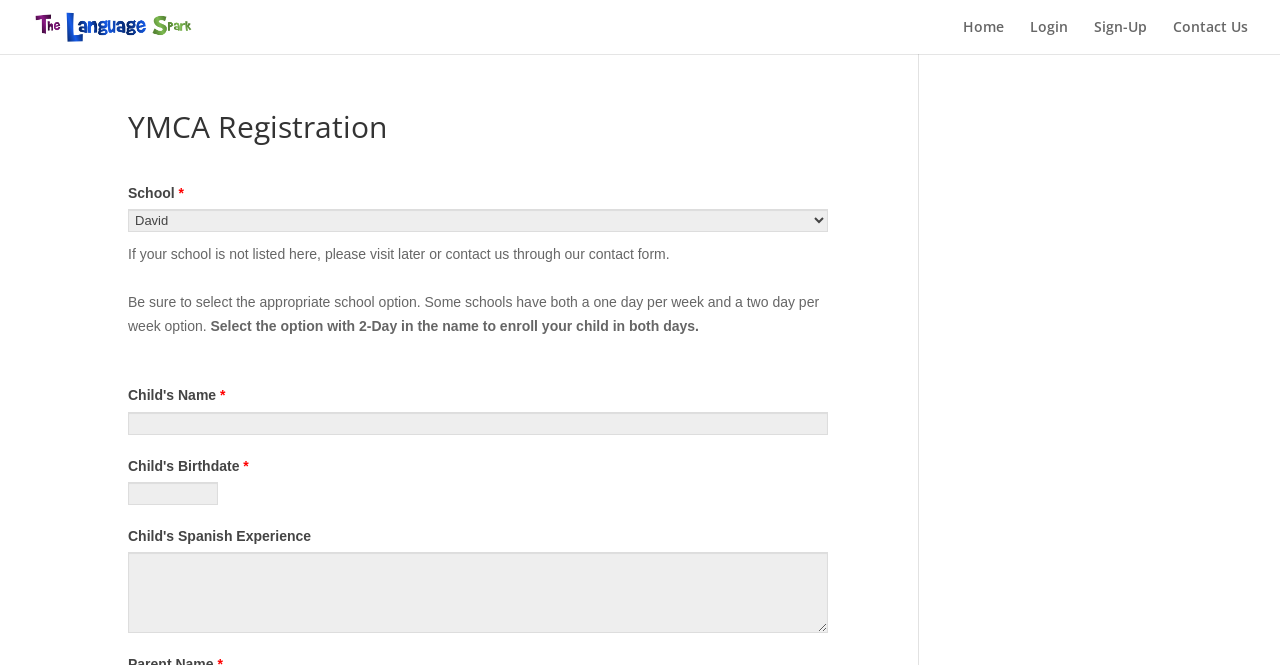Please determine the bounding box coordinates of the area that needs to be clicked to complete this task: 'Enter your username'. The coordinates must be four float numbers between 0 and 1, formatted as [left, top, right, bottom].

[0.1, 0.619, 0.647, 0.654]